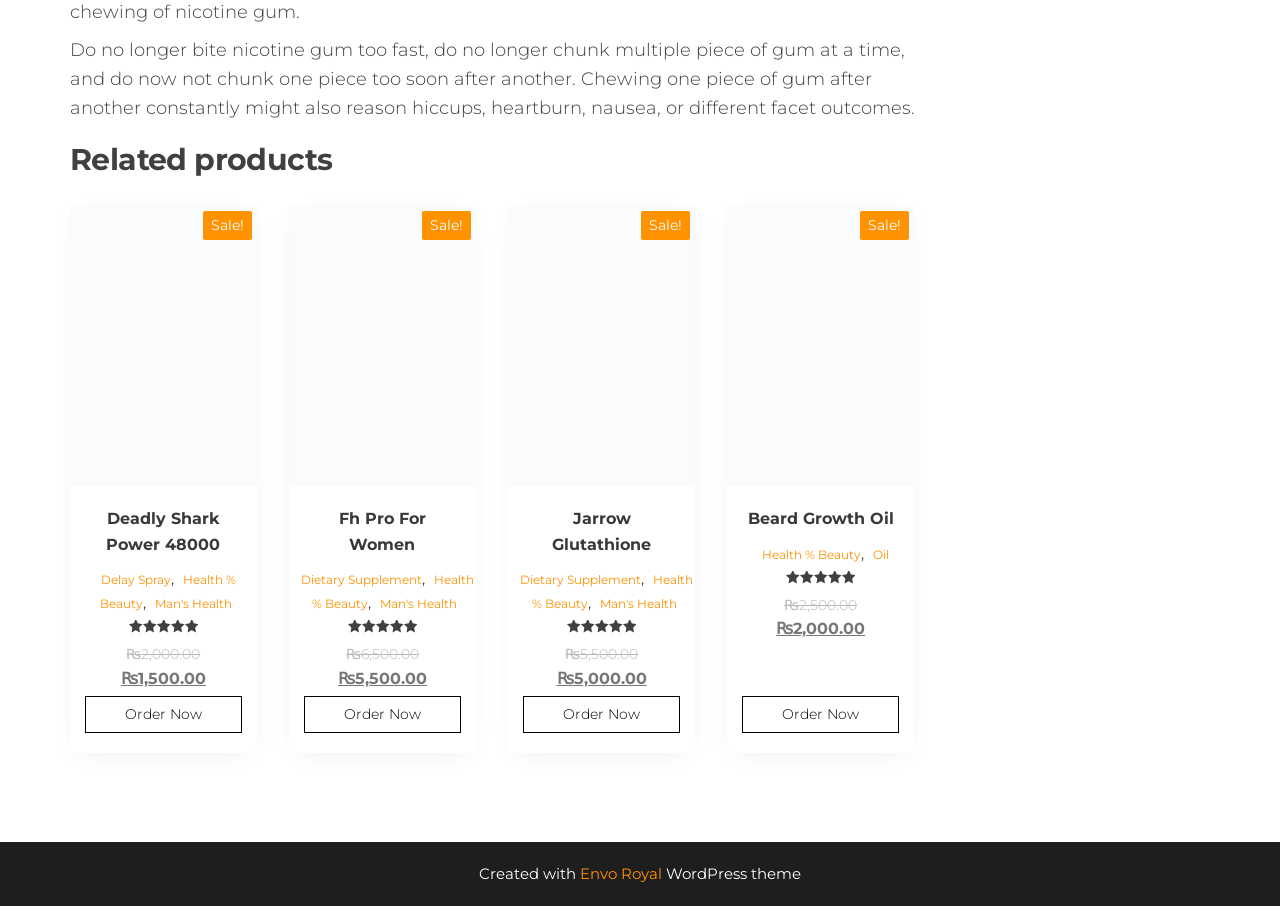Could you find the bounding box coordinates of the clickable area to complete this instruction: "Add Deadly Shark Power 48000 to cart"?

[0.066, 0.768, 0.189, 0.809]